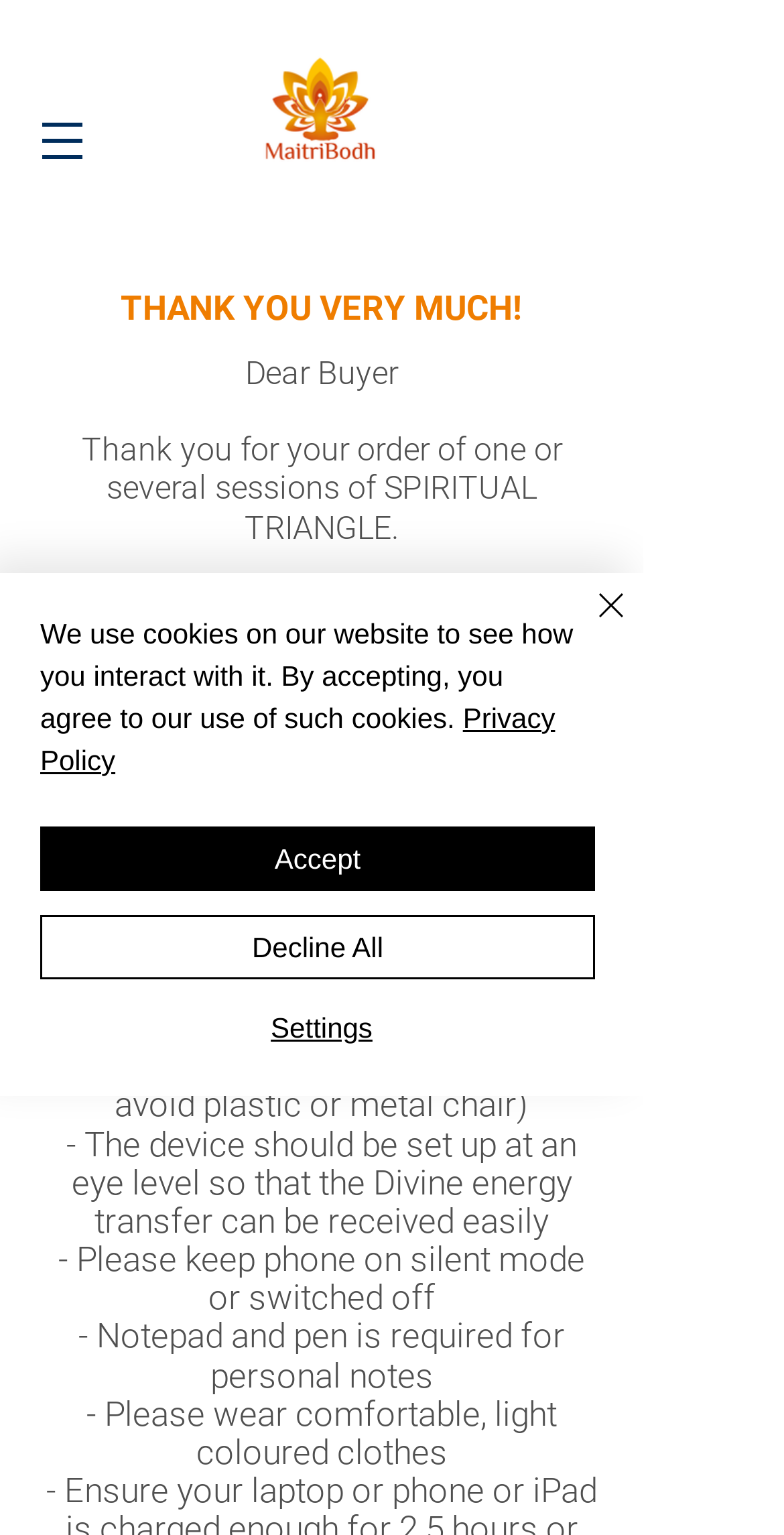What should the device be set up at during the session?
Please respond to the question with a detailed and well-explained answer.

According to the guidelines provided on the webpage, the device should be set up at an eye level so that the Divine energy transfer can be received easily during the session.